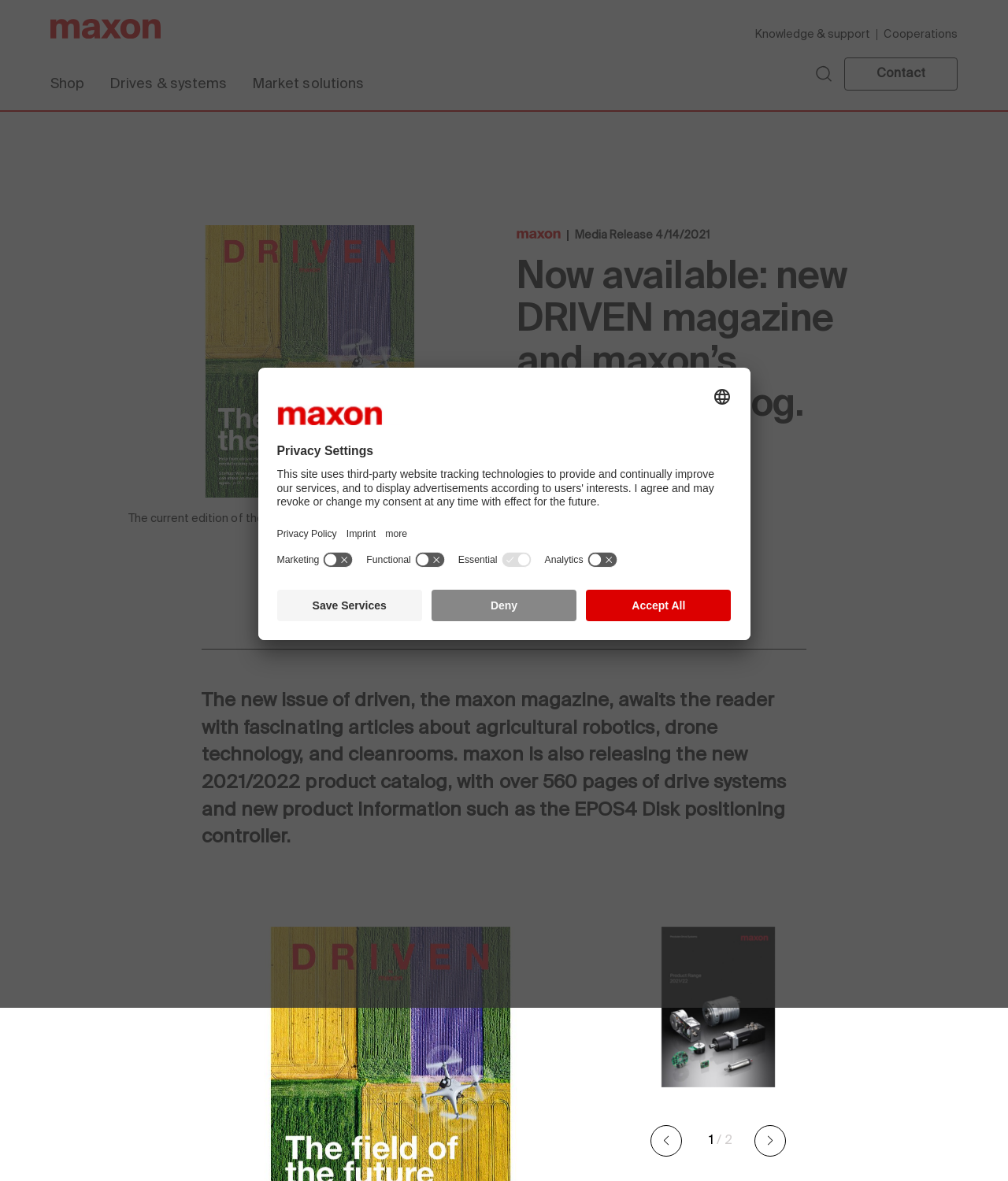Determine the bounding box coordinates of the section to be clicked to follow the instruction: "View the product catalog". The coordinates should be given as four float numbers between 0 and 1, formatted as [left, top, right, bottom].

[0.606, 0.785, 0.819, 0.921]